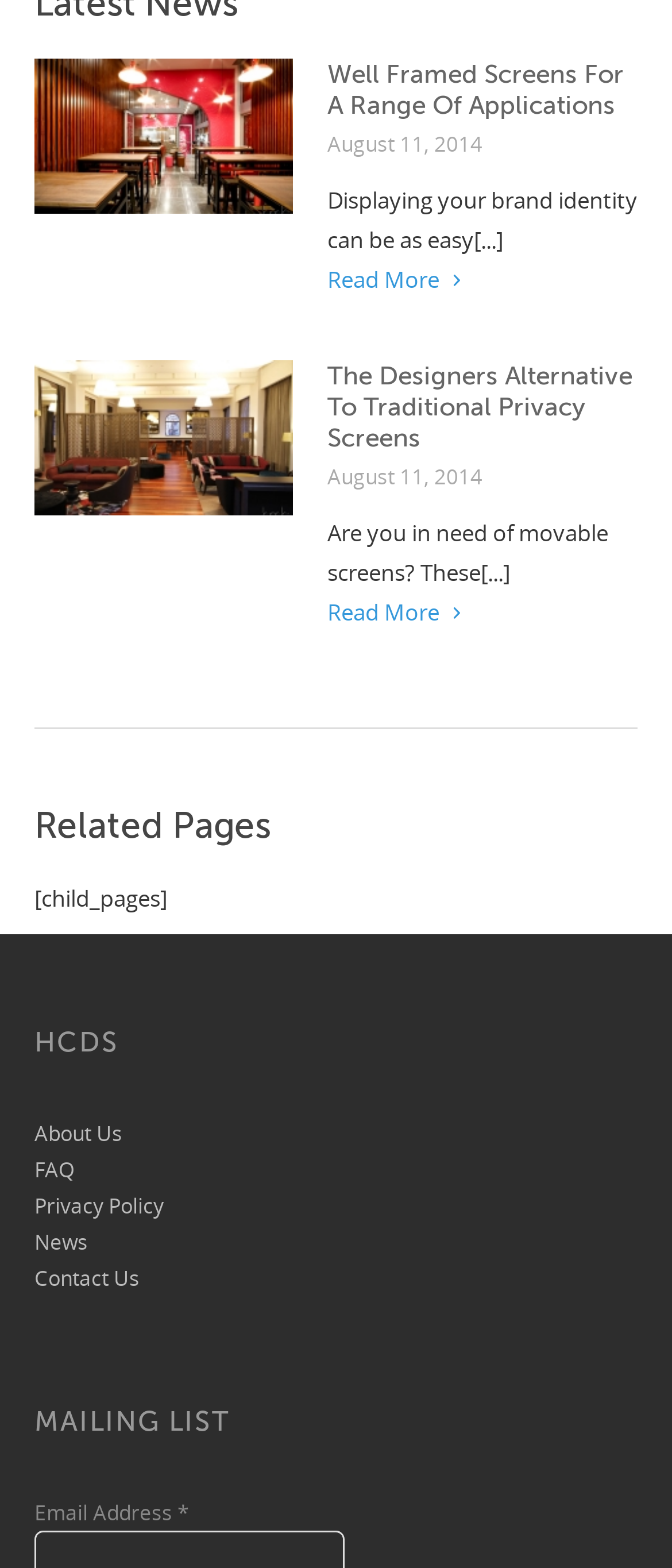Identify and provide the bounding box for the element described by: "FAQ".

[0.051, 0.754, 0.11, 0.773]